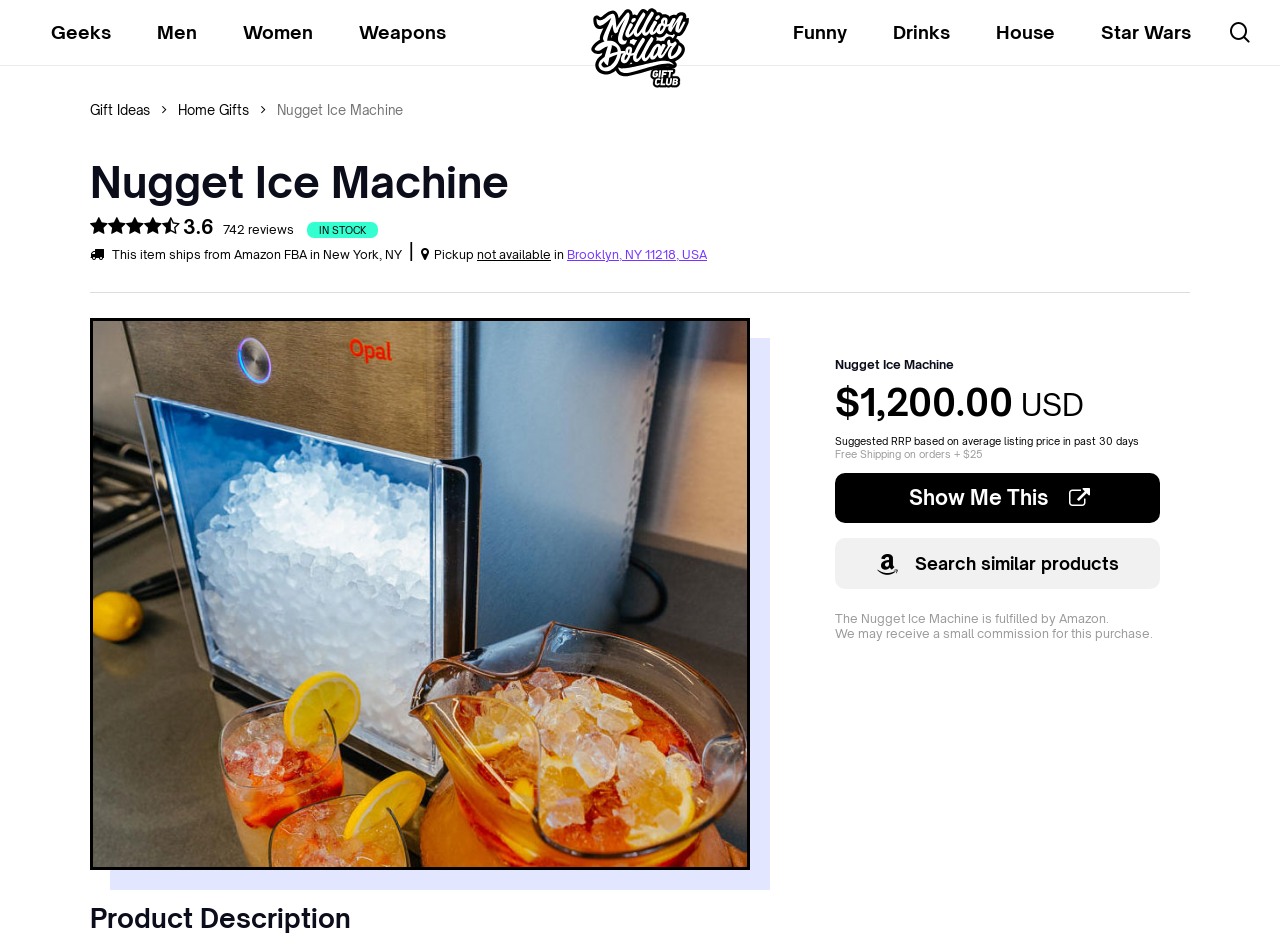Pinpoint the bounding box coordinates of the element to be clicked to execute the instruction: "Visit Million Dollar Gift Club".

[0.462, 0.009, 0.538, 0.094]